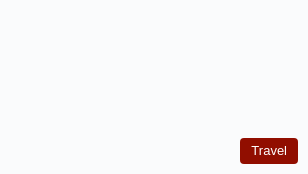Provide a brief response to the question below using one word or phrase:
What is the significance of the LOHIT River?

Socioeconomic aspects